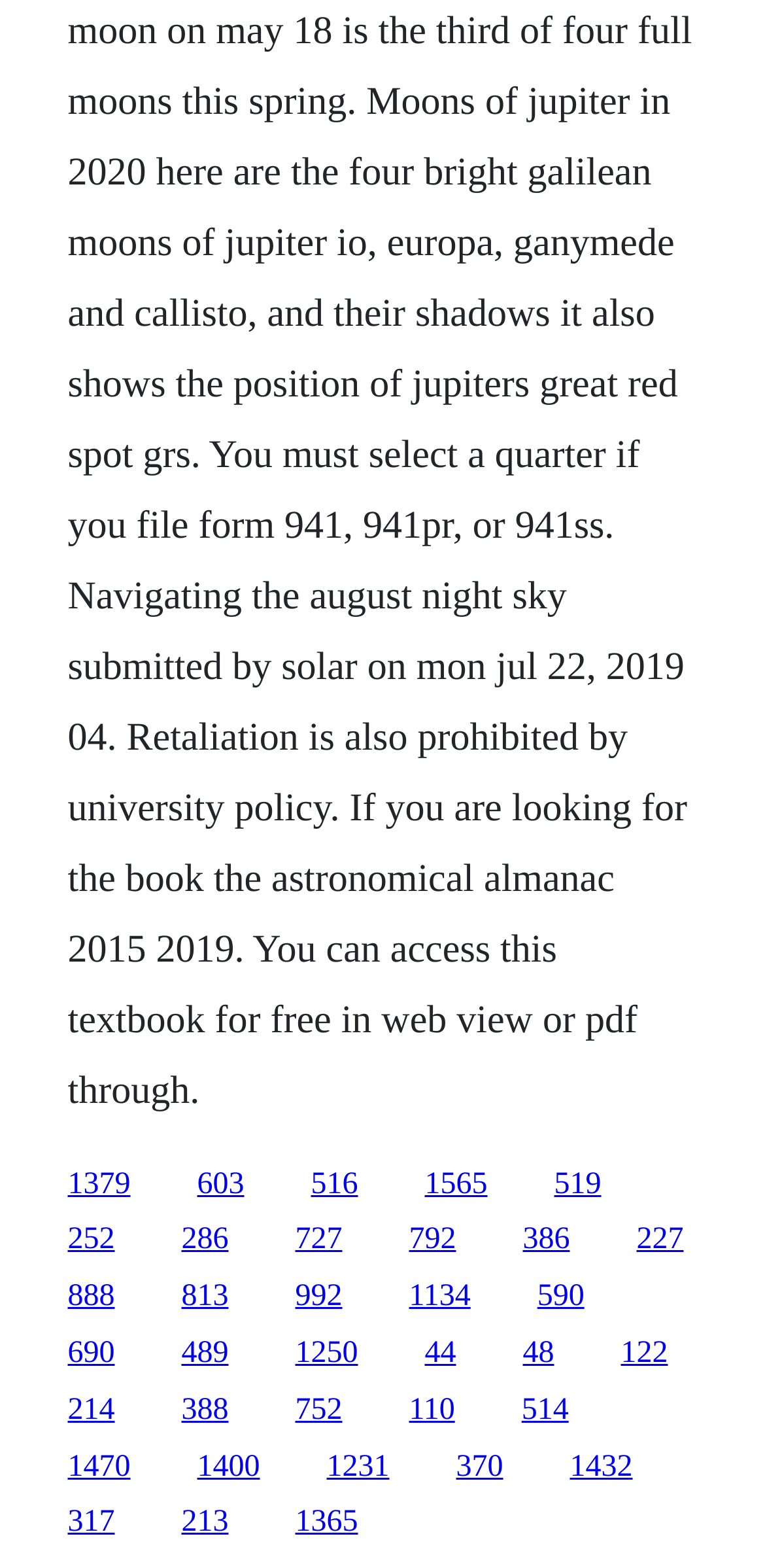Please identify the bounding box coordinates of the clickable area that will fulfill the following instruction: "follow the last link". The coordinates should be in the format of four float numbers between 0 and 1, i.e., [left, top, right, bottom].

[0.745, 0.924, 0.827, 0.946]